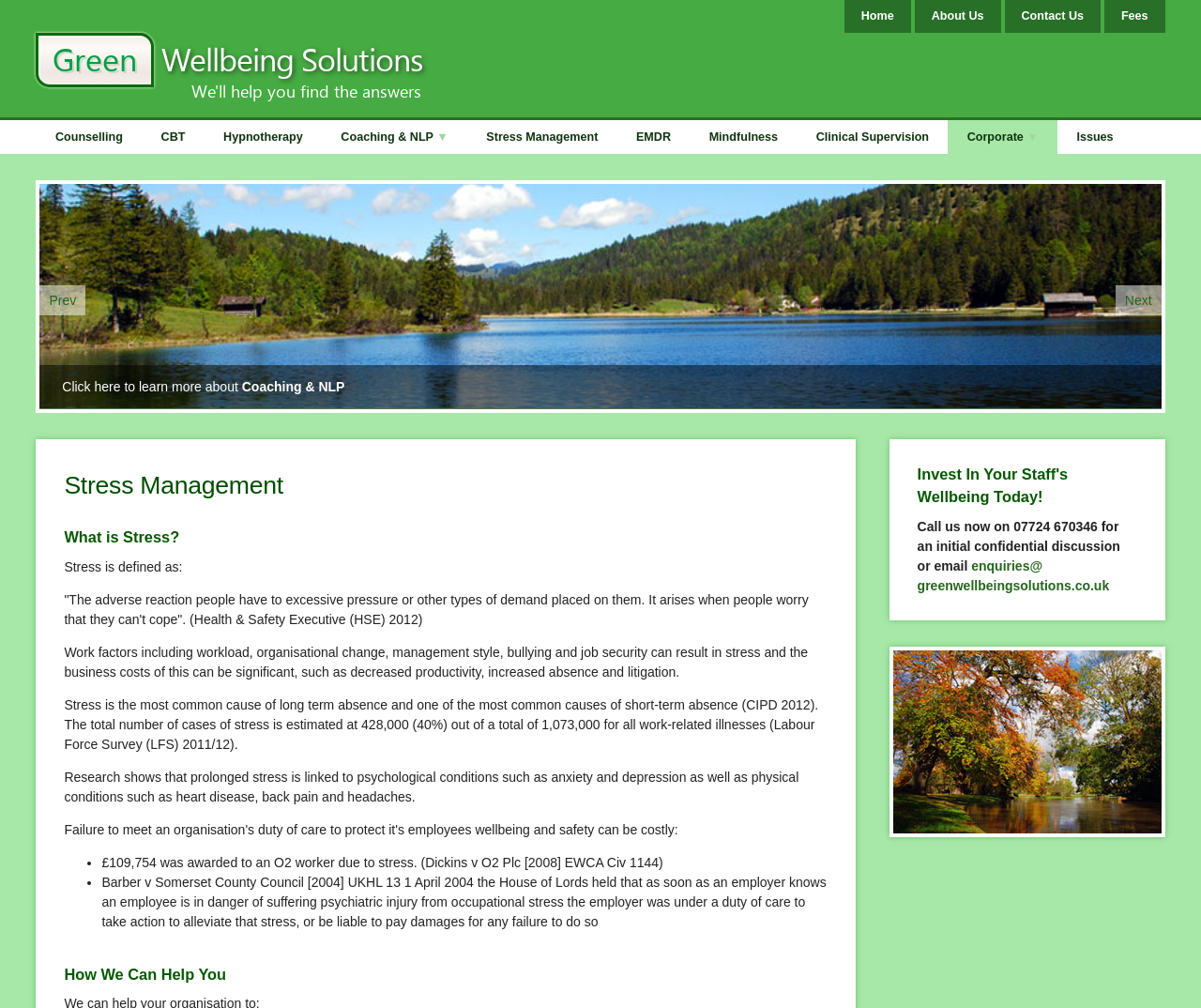What is the phone number to call for an initial confidential discussion?
Based on the image, answer the question with a single word or brief phrase.

07724 670346